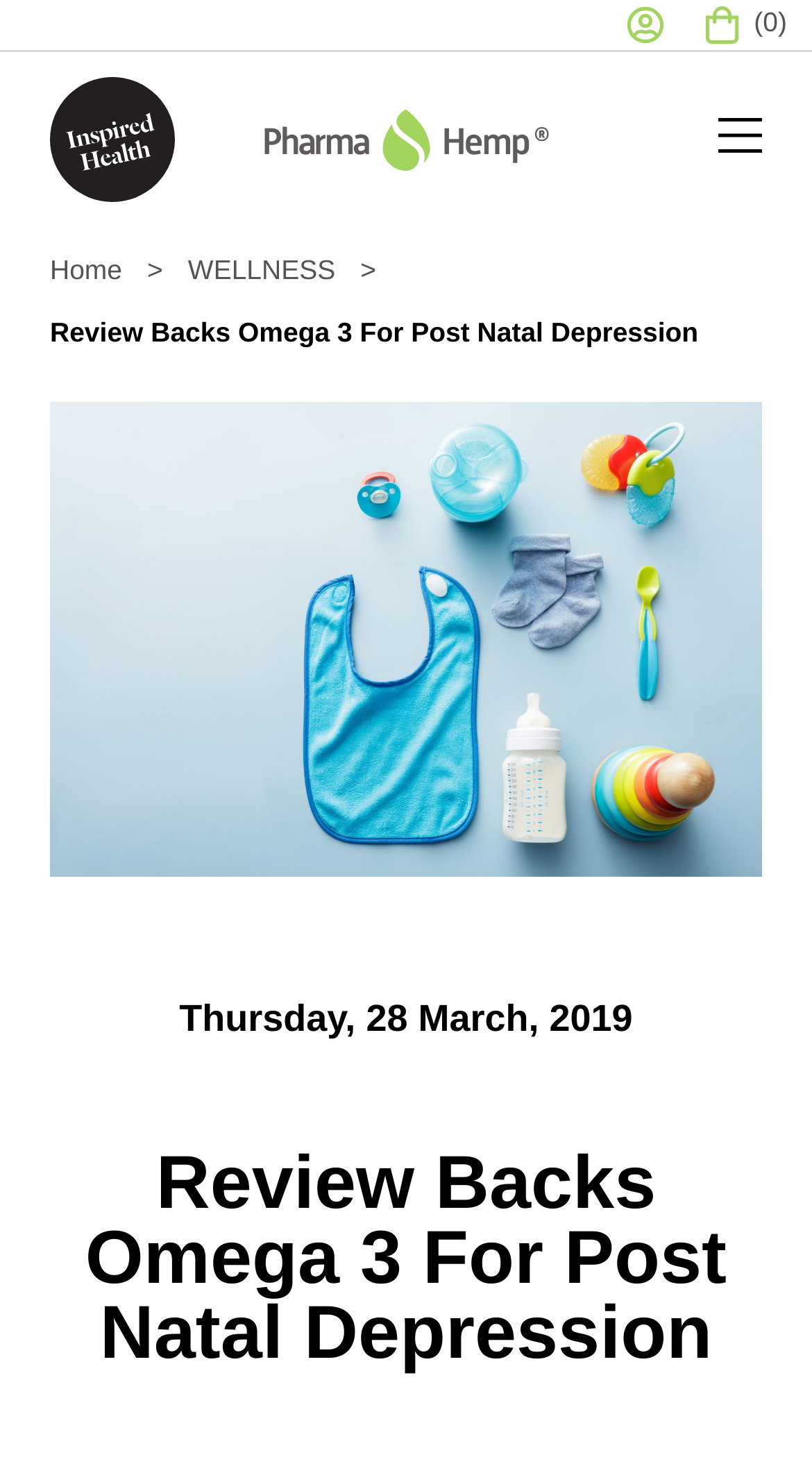Determine the bounding box coordinates in the format (top-left x, top-left y, bottom-right x, bottom-right y). Ensure all values are floating point numbers between 0 and 1. Identify the bounding box of the UI element described by: Your basket (0)

[0.858, 0.005, 0.969, 0.026]